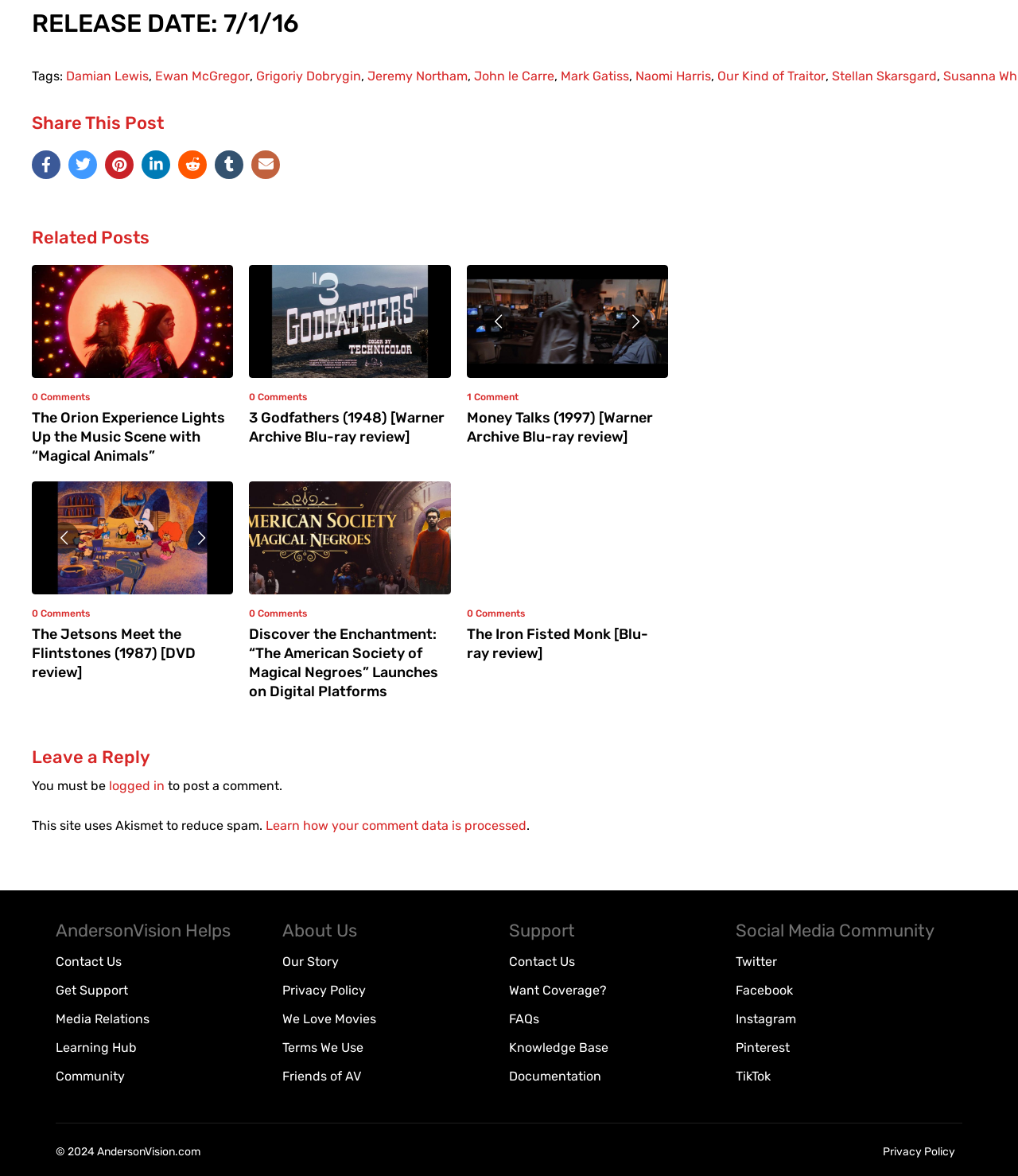Please determine the bounding box coordinates of the element to click in order to execute the following instruction: "Call the phone number". The coordinates should be four float numbers between 0 and 1, specified as [left, top, right, bottom].

None